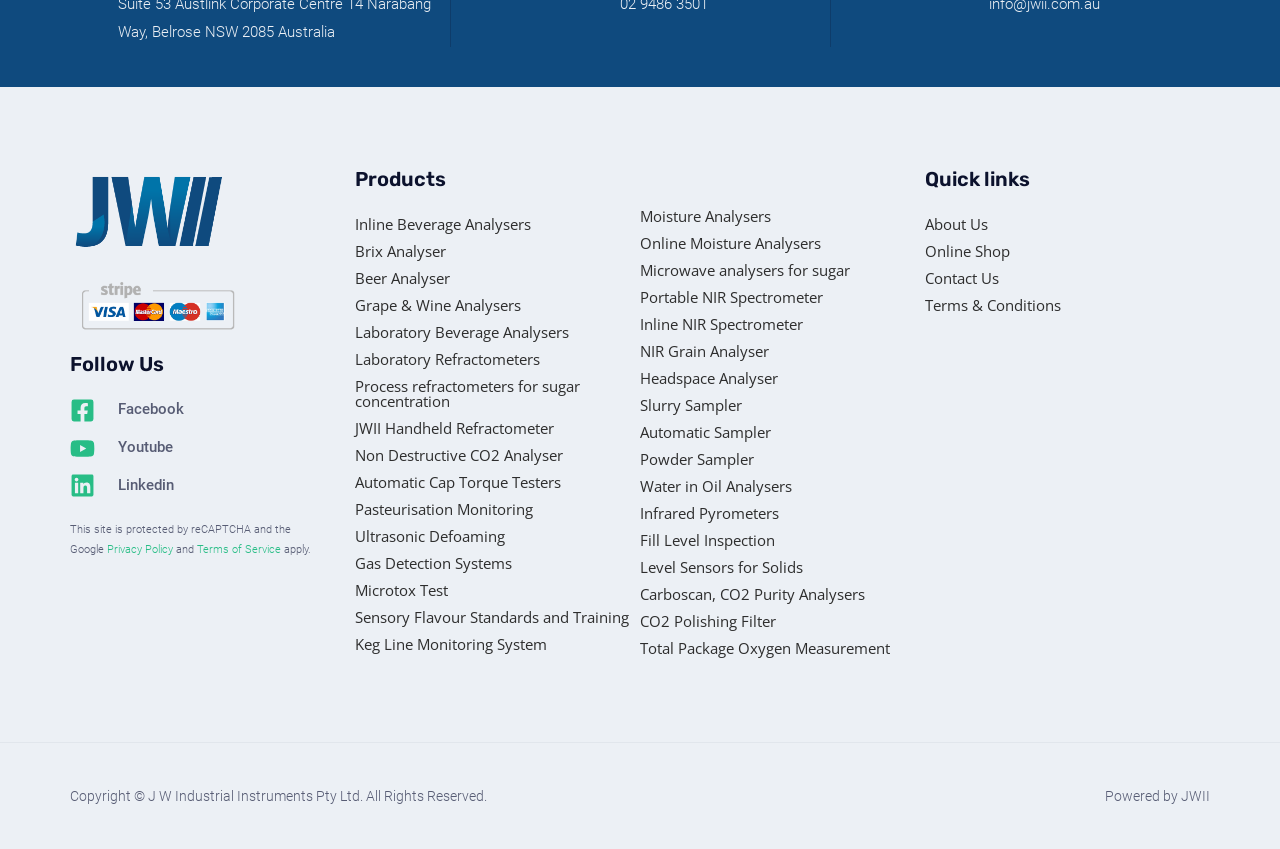What is the name of the company?
Answer the question with a thorough and detailed explanation.

I found the company name 'J W Industrial Instruments Pty Ltd' at the bottom of the webpage, in the copyright section.